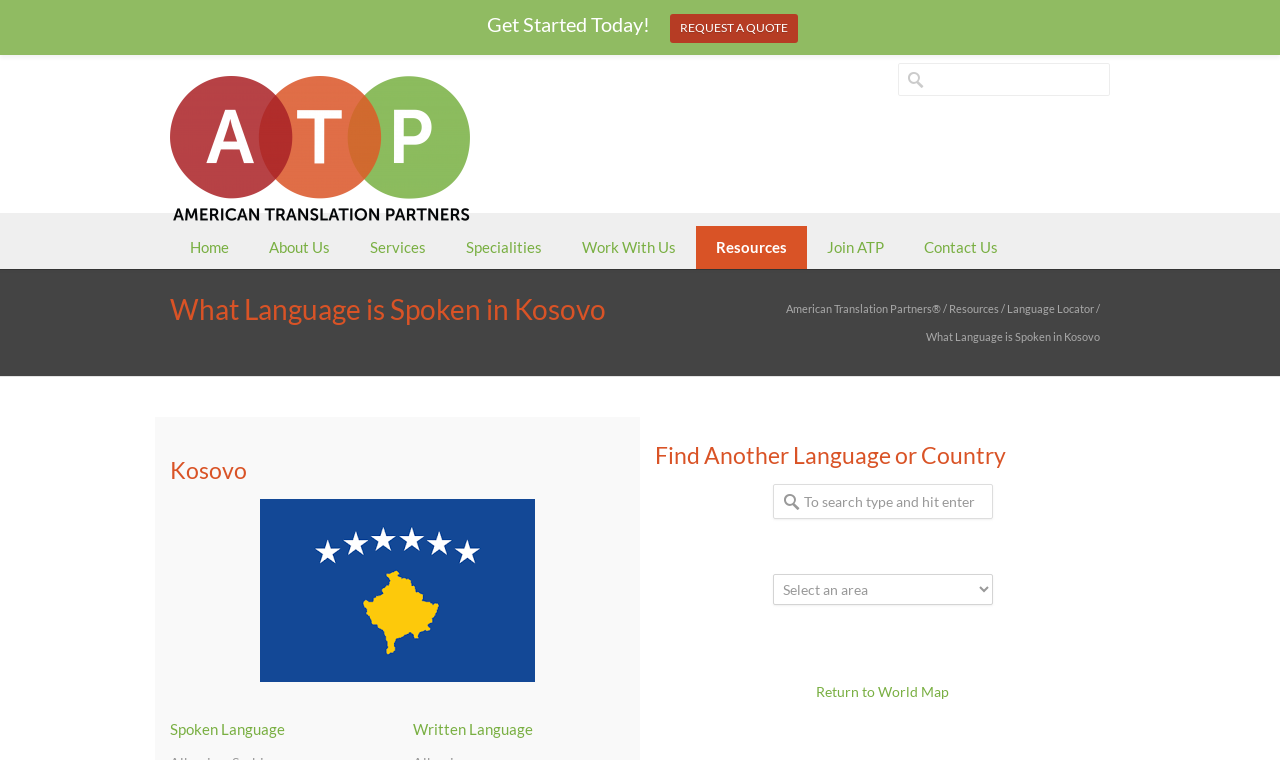Highlight the bounding box coordinates of the region I should click on to meet the following instruction: "Click the Return to World Map link".

[0.638, 0.898, 0.741, 0.921]